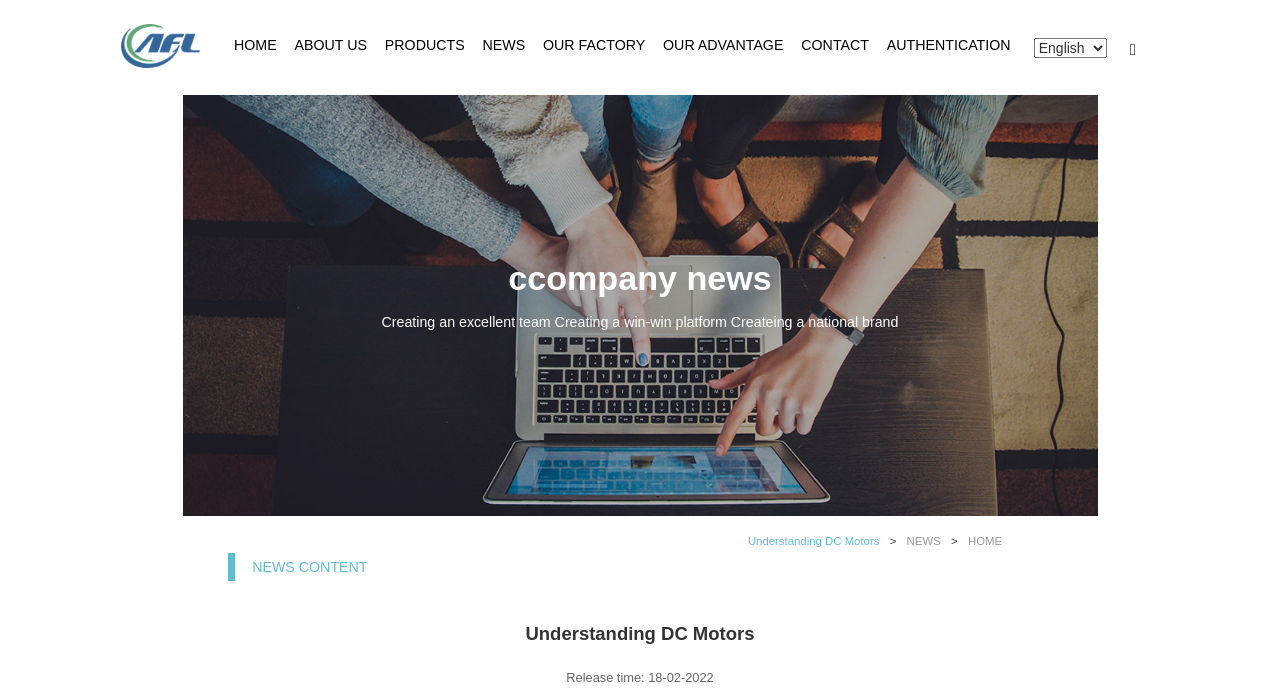Identify the text that serves as the heading for the webpage and generate it.

Understanding DC Motors